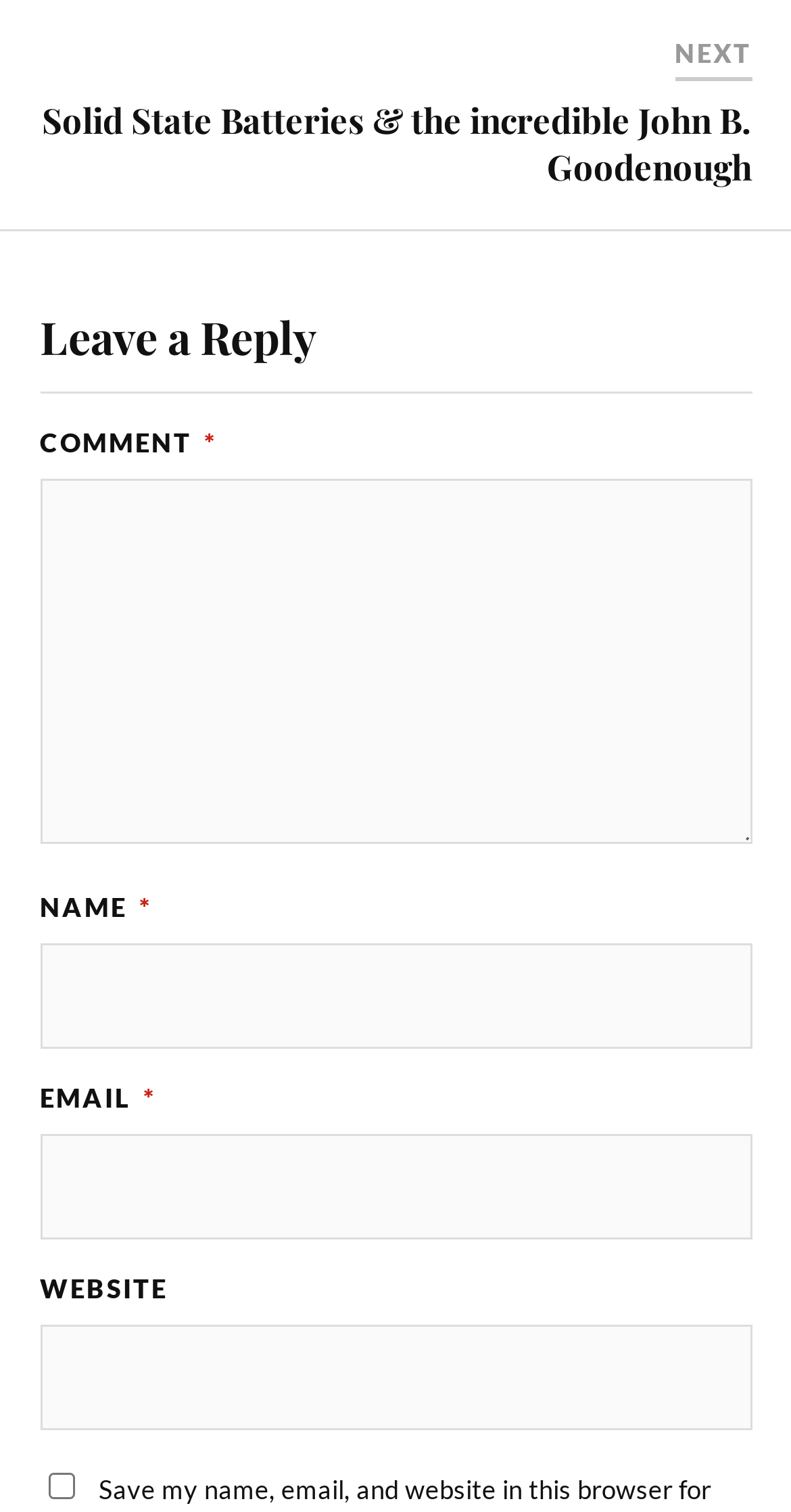What is the function of the checkbox?
Answer the question with detailed information derived from the image.

The checkbox is for users to choose whether to save their name, email, and website in the browser for the next time they comment. If checked, the browser will remember their information.